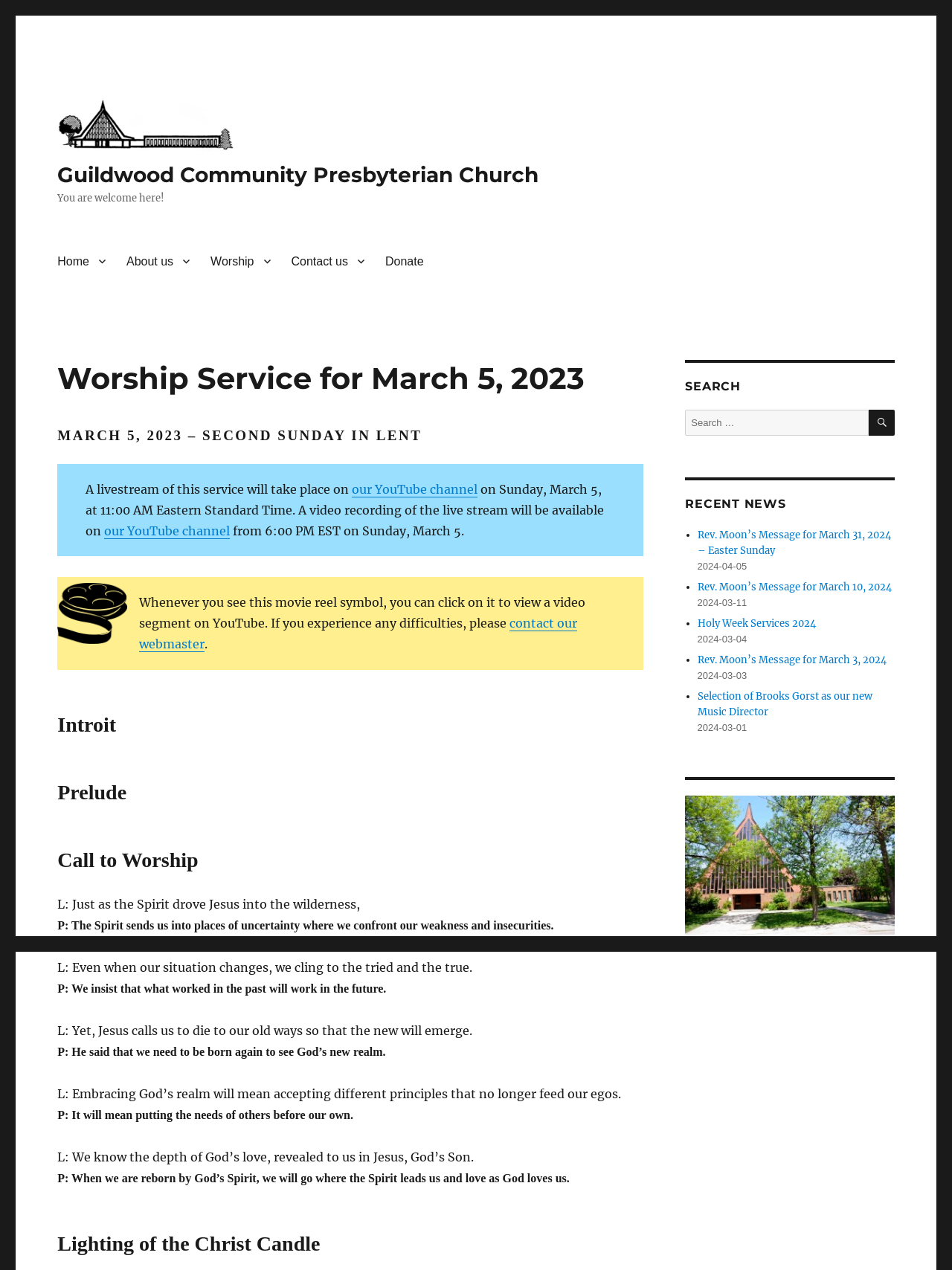Please determine the bounding box coordinates for the element that should be clicked to follow these instructions: "Search for something".

[0.72, 0.323, 0.94, 0.343]